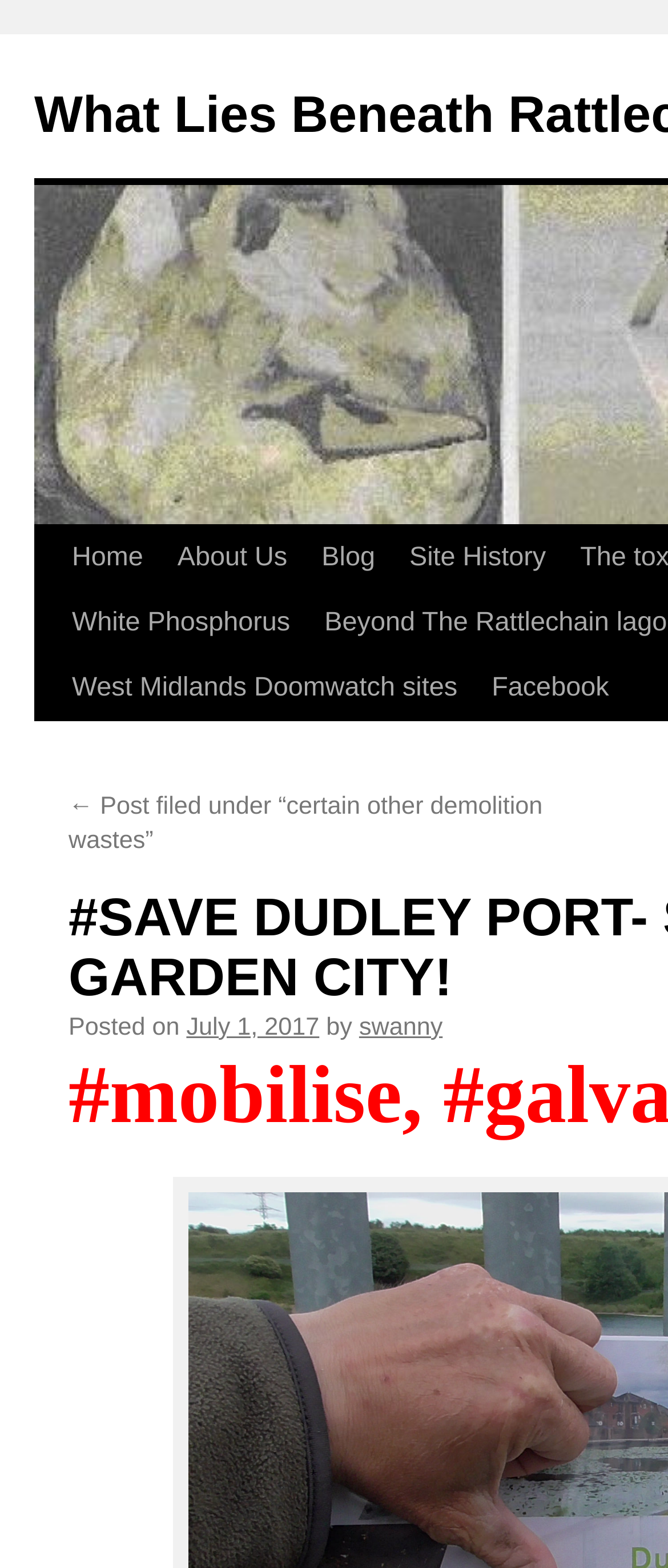Who posted on July 1, 2017?
Provide a one-word or short-phrase answer based on the image.

swanny